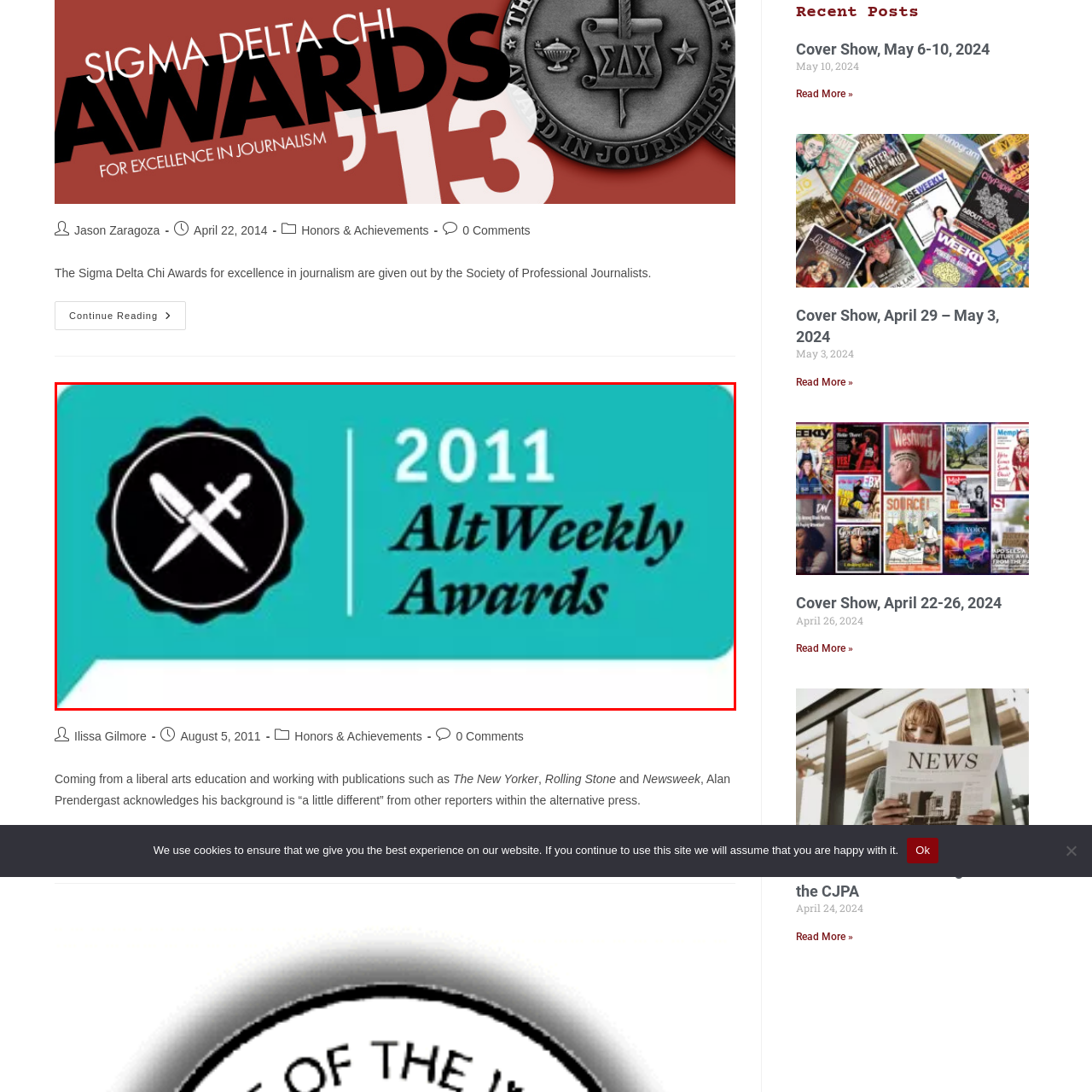Give a thorough account of what is shown in the red-encased segment of the image.

The image features the emblem for the 2011 AltWeekly Awards, highlighting excellence in alternative journalism. The design includes a prominent black and white graphic of a pen and a sword, symbolizing the dual nature of storytelling and advocacy. The year "2011" is displayed on the left, alongside the title "AltWeekly Awards" in a bold, elegant font, emphasizing the significance of the event. The overall color scheme features a vibrant turquoise background, making the award's emblem visually striking and recognizable. This illustration captures the spirit of the awards, celebrating the achievements of journalists and newspapers that focus on alternative perspectives and community issues.